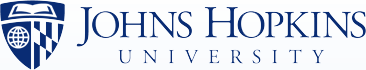Respond with a single word or phrase to the following question:
What is the institution's name in the logo?

Johns Hopkins University